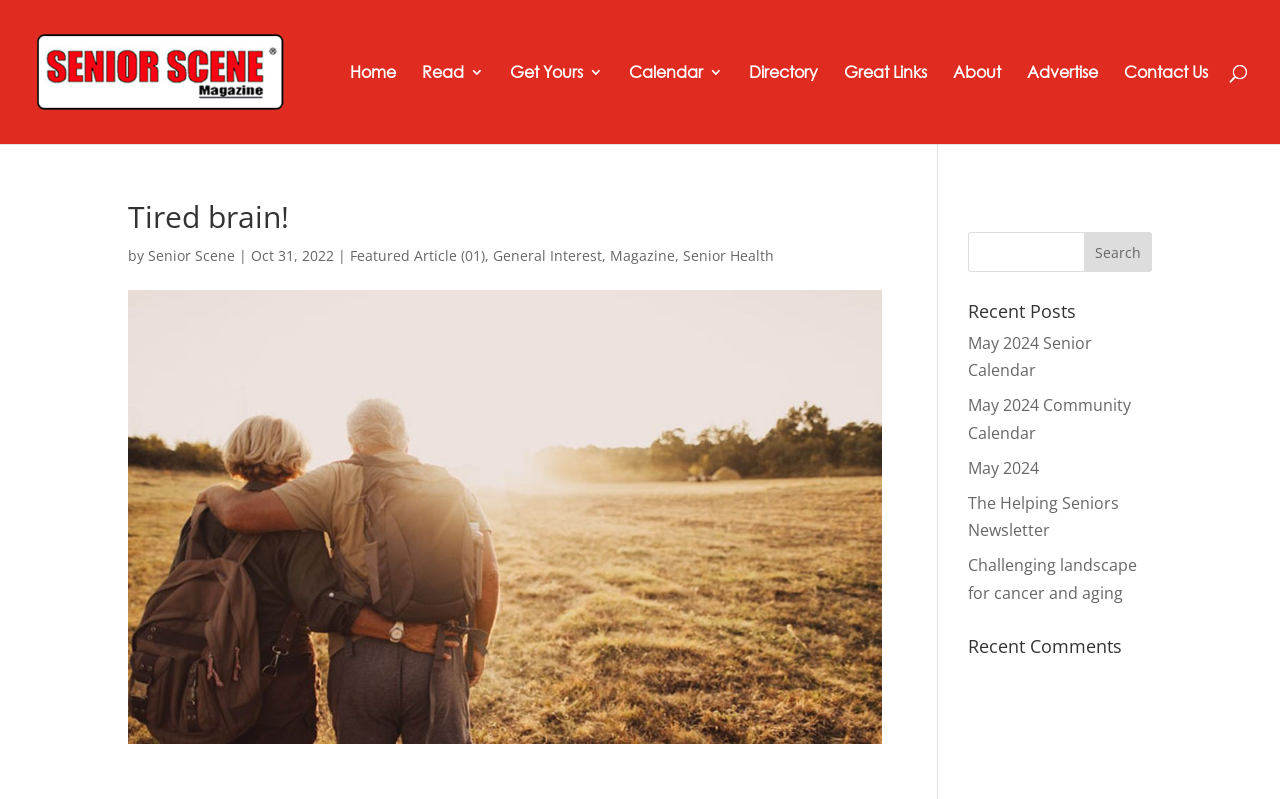What is the purpose of the textbox in the top-right corner?
Answer the question with detailed information derived from the image.

I found the answer by looking at the textbox and the button next to it. The button has the text 'Search', which suggests that the textbox is used for searching something on the webpage.